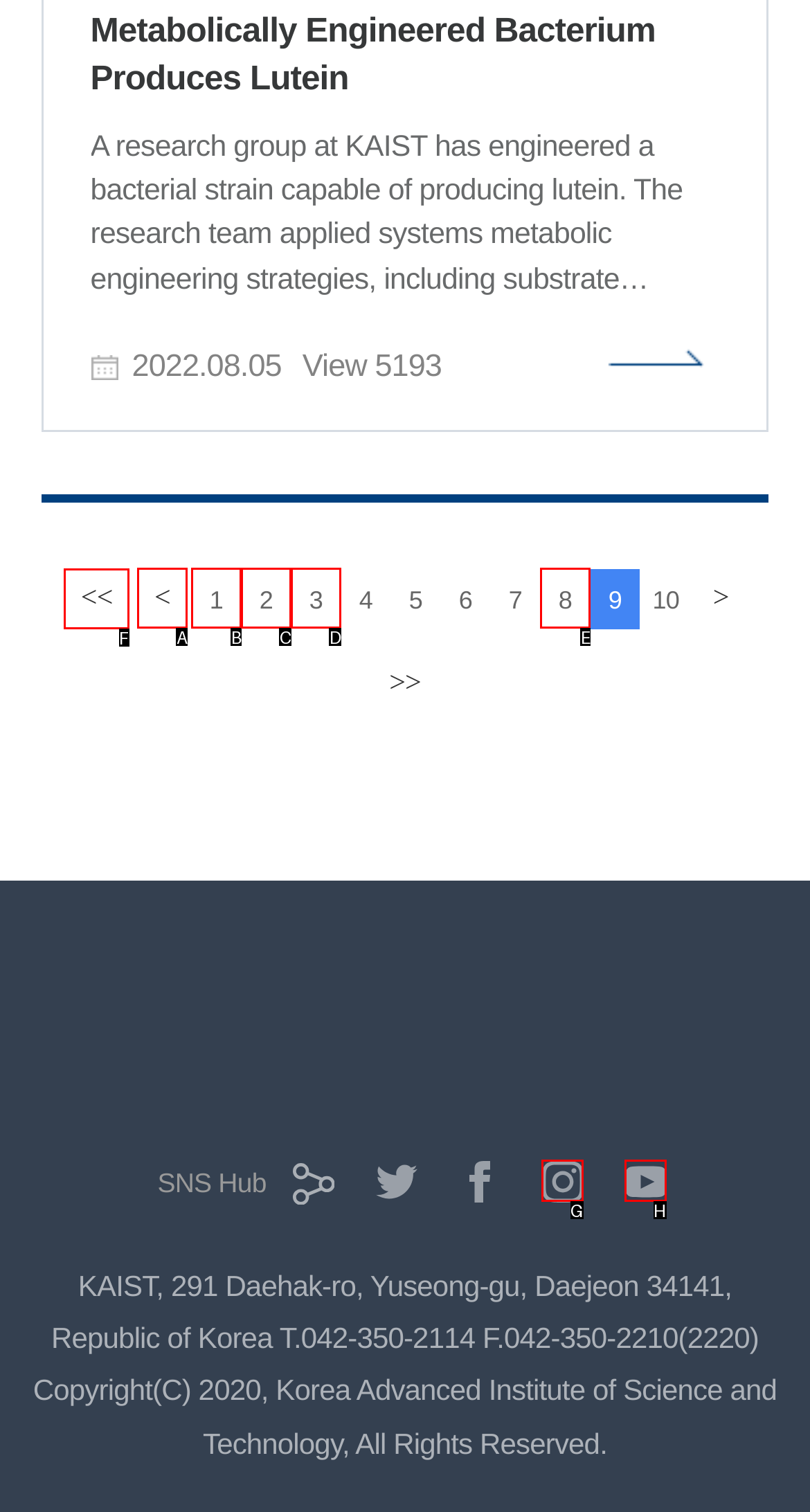What letter corresponds to the UI element to complete this task: go to the first page
Answer directly with the letter.

F